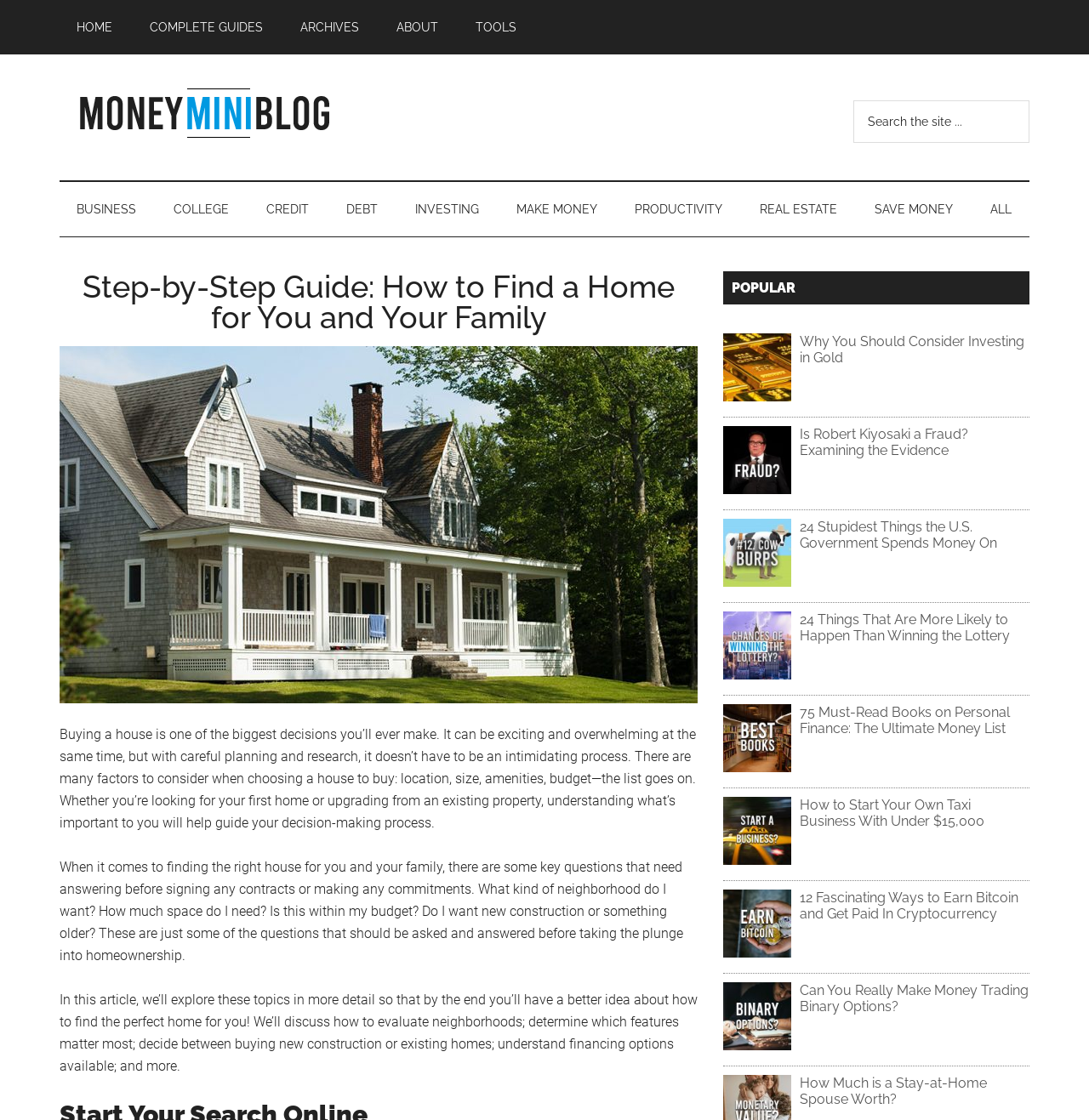Extract the bounding box coordinates of the UI element described: "parent_node: MoneyMiniBlog". Provide the coordinates in the format [left, top, right, bottom] with values ranging from 0 to 1.

[0.055, 0.121, 0.319, 0.135]